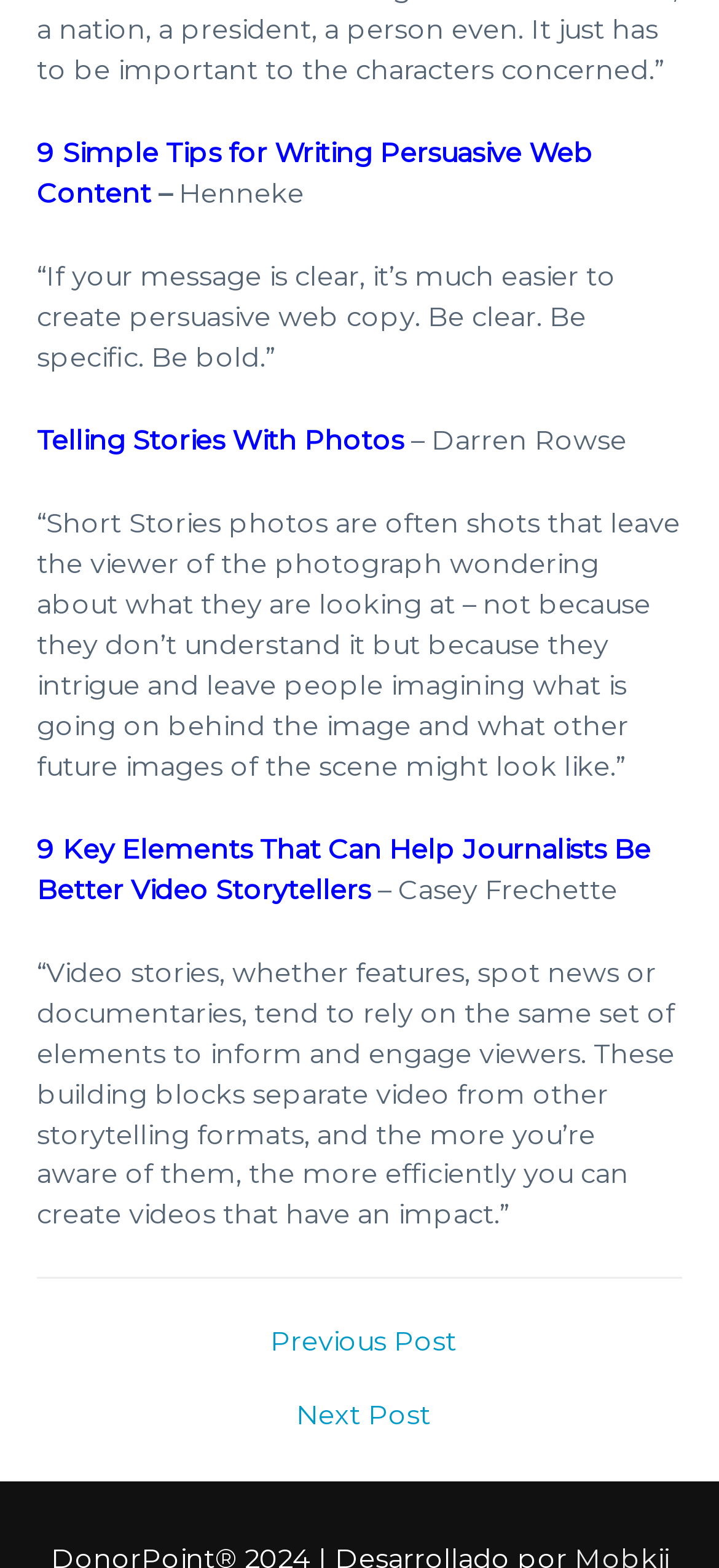Locate the bounding box for the described UI element: "Telling Stories With Photos". Ensure the coordinates are four float numbers between 0 and 1, formatted as [left, top, right, bottom].

[0.051, 0.27, 0.562, 0.292]